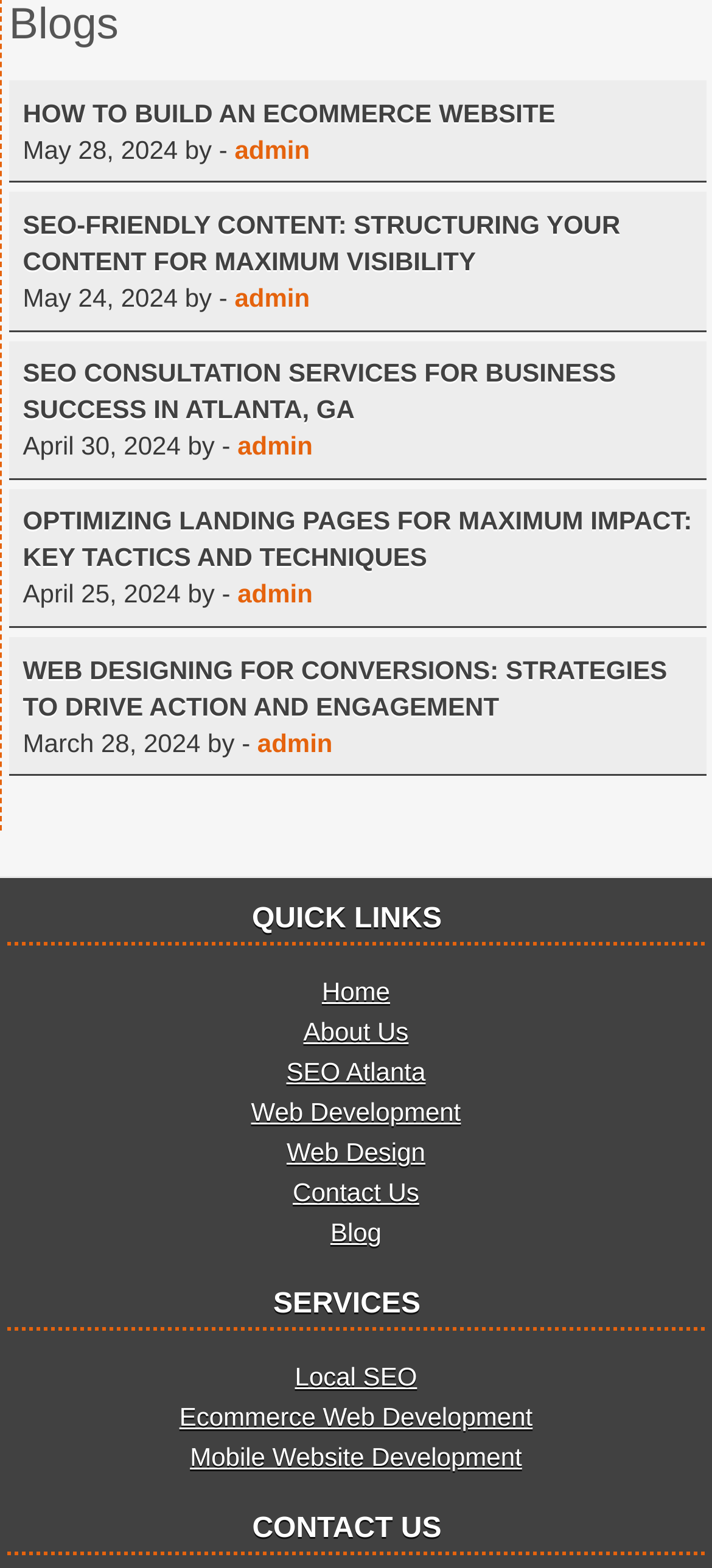Kindly determine the bounding box coordinates for the clickable area to achieve the given instruction: "navigate to the blog".

[0.464, 0.777, 0.536, 0.796]